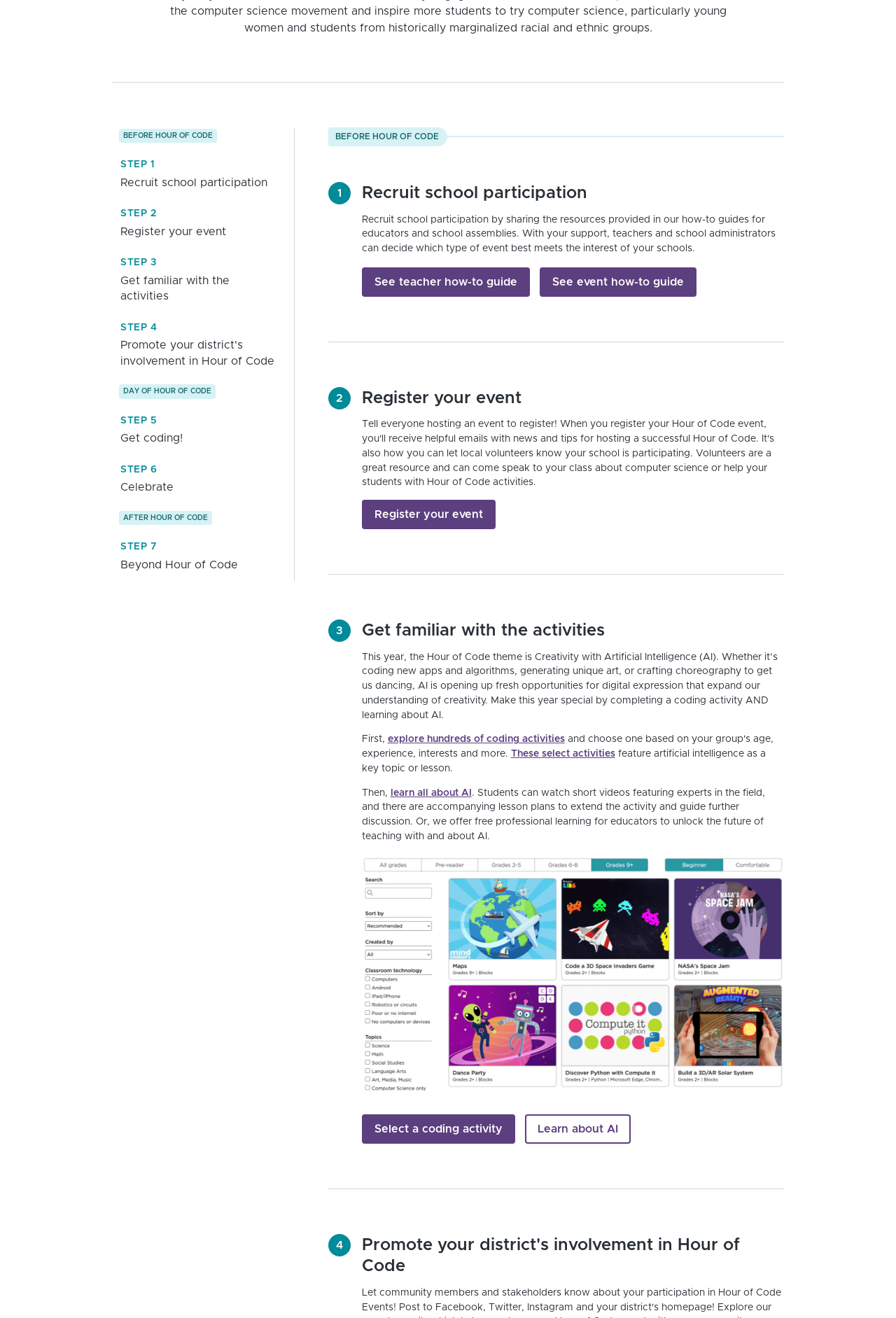Determine the bounding box coordinates (top-left x, top-left y, bottom-right x, bottom-right y) of the UI element described in the following text: » 91E Integrated Amplifier

None